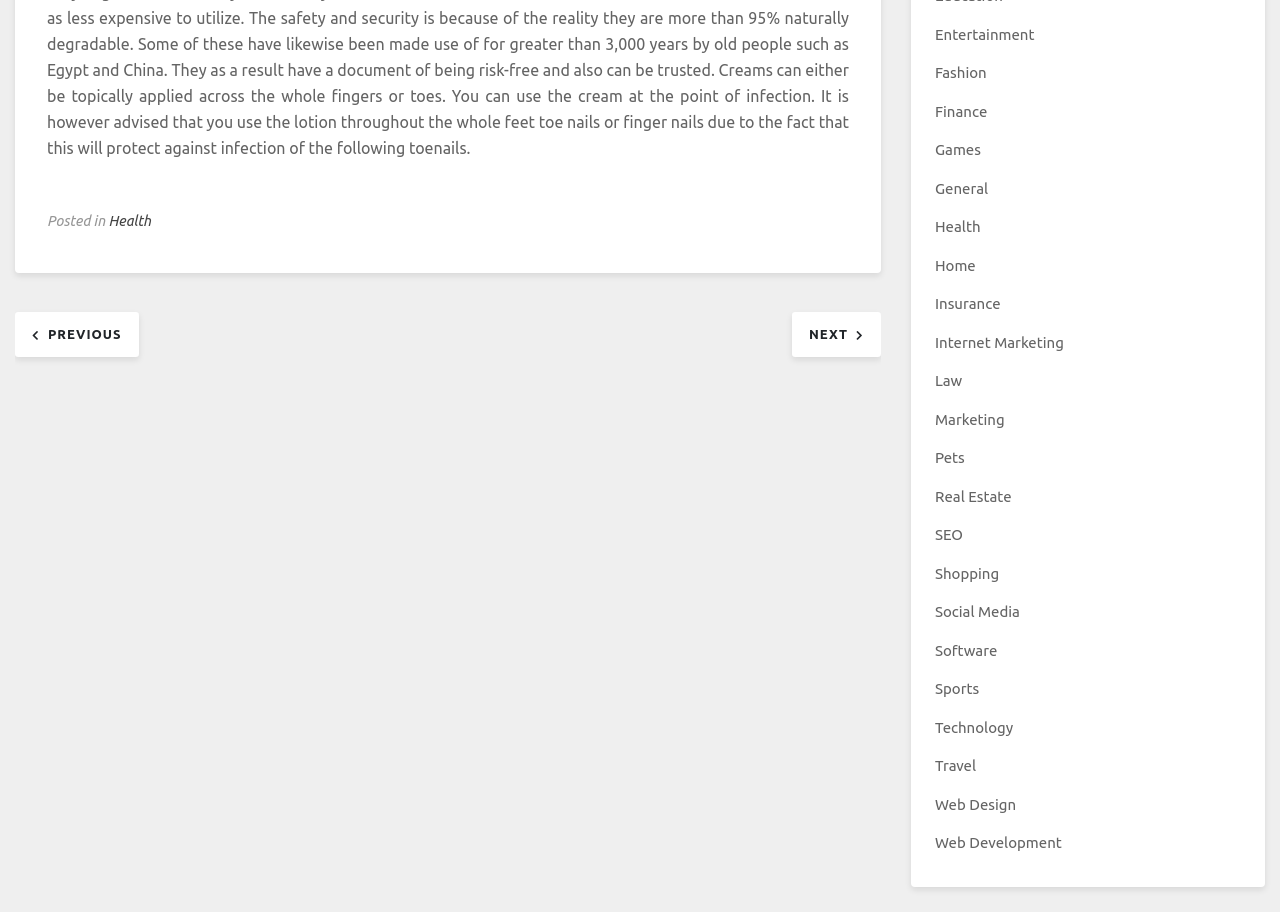Locate the bounding box coordinates of the area that needs to be clicked to fulfill the following instruction: "go to Health category". The coordinates should be in the format of four float numbers between 0 and 1, namely [left, top, right, bottom].

[0.73, 0.239, 0.766, 0.258]